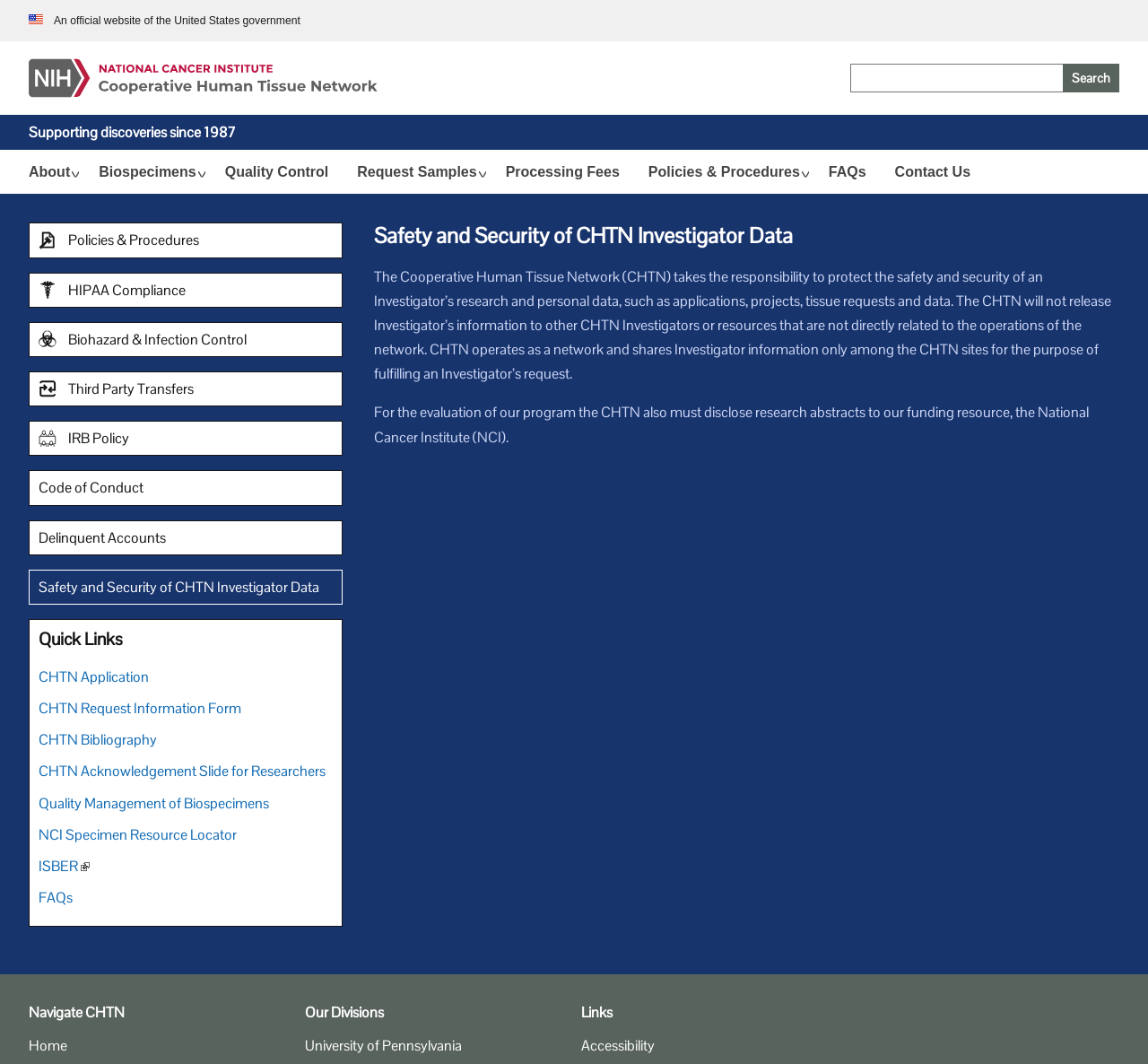Please identify the bounding box coordinates of the element on the webpage that should be clicked to follow this instruction: "Click the 'Home' link". The bounding box coordinates should be given as four float numbers between 0 and 1, formatted as [left, top, right, bottom].

None